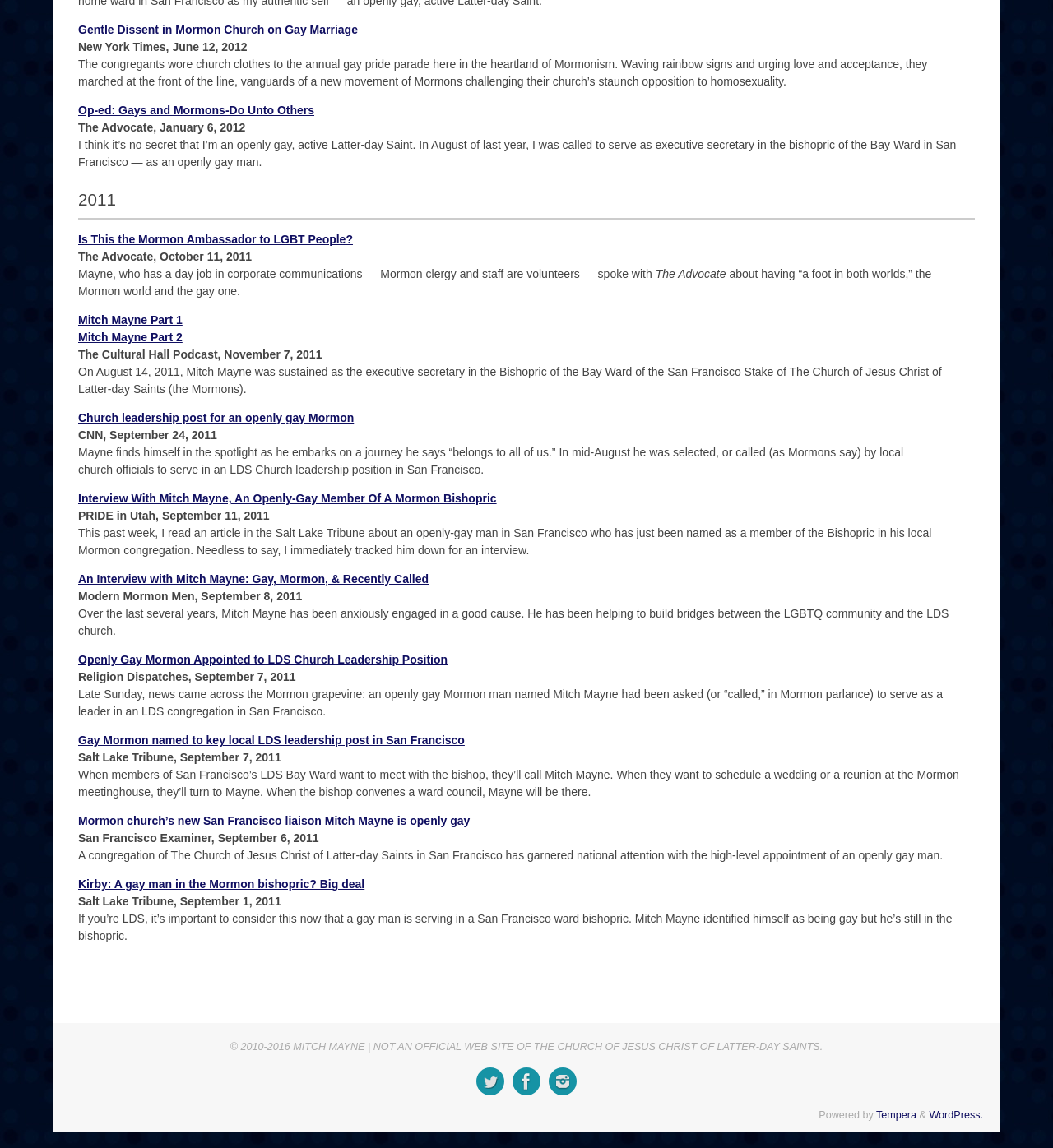Respond to the question below with a single word or phrase:
What is the name of the person mentioned in the articles?

Mitch Mayne